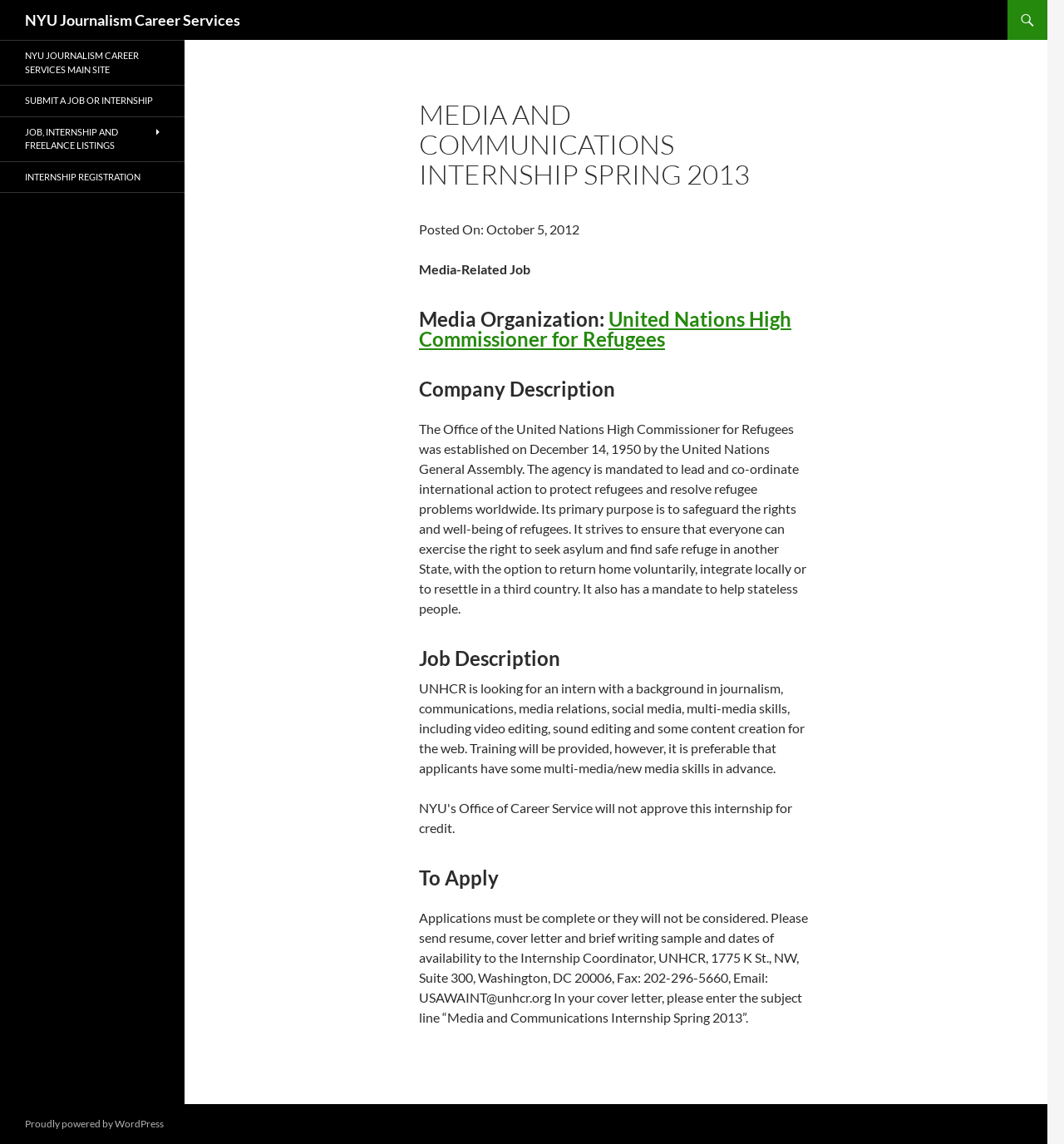What is the preferred method of application for the internship?
Make sure to answer the question with a detailed and comprehensive explanation.

I found the answer by looking at the 'To Apply' section, which provides an email address to send the application to.